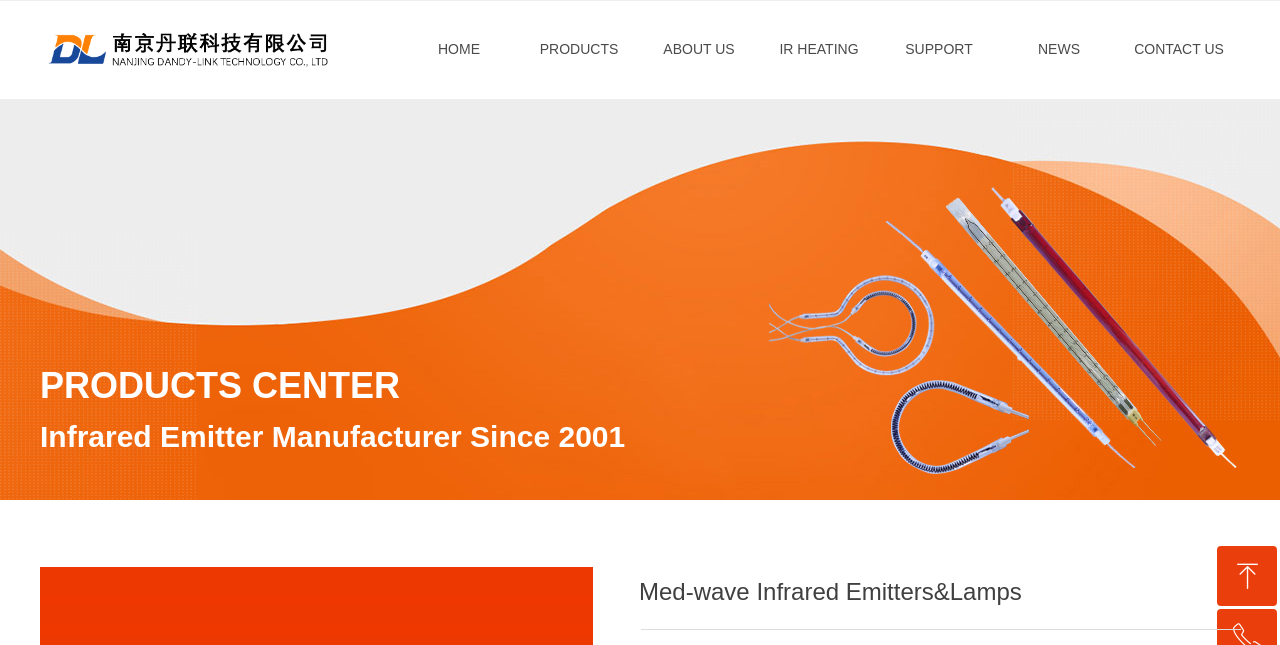Give a one-word or one-phrase response to the question:
What is the company's profession?

Infrared Emitter Manufacturer